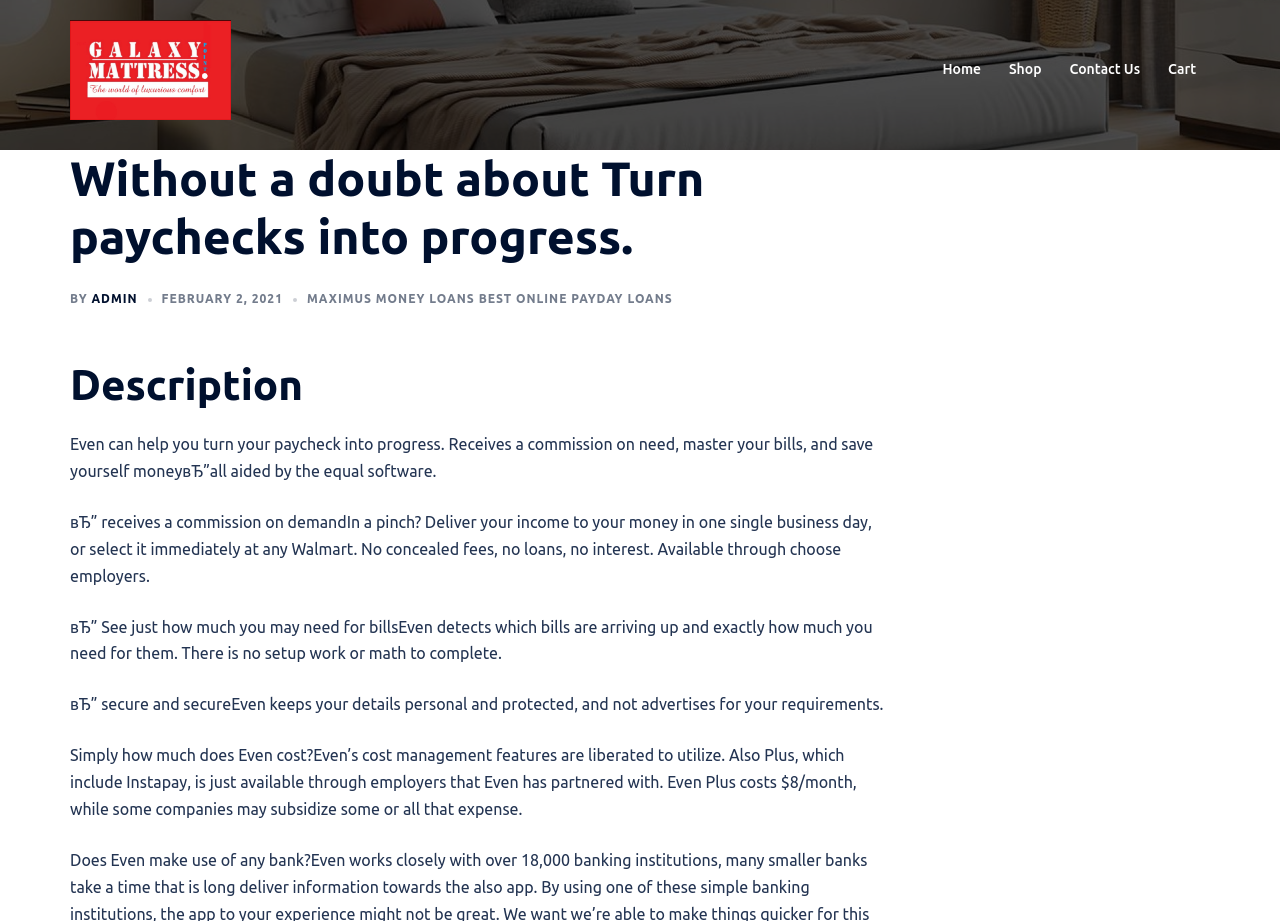Please determine the bounding box coordinates of the element to click on in order to accomplish the following task: "Read more about Sin Is Sin". Ensure the coordinates are four float numbers ranging from 0 to 1, i.e., [left, top, right, bottom].

None